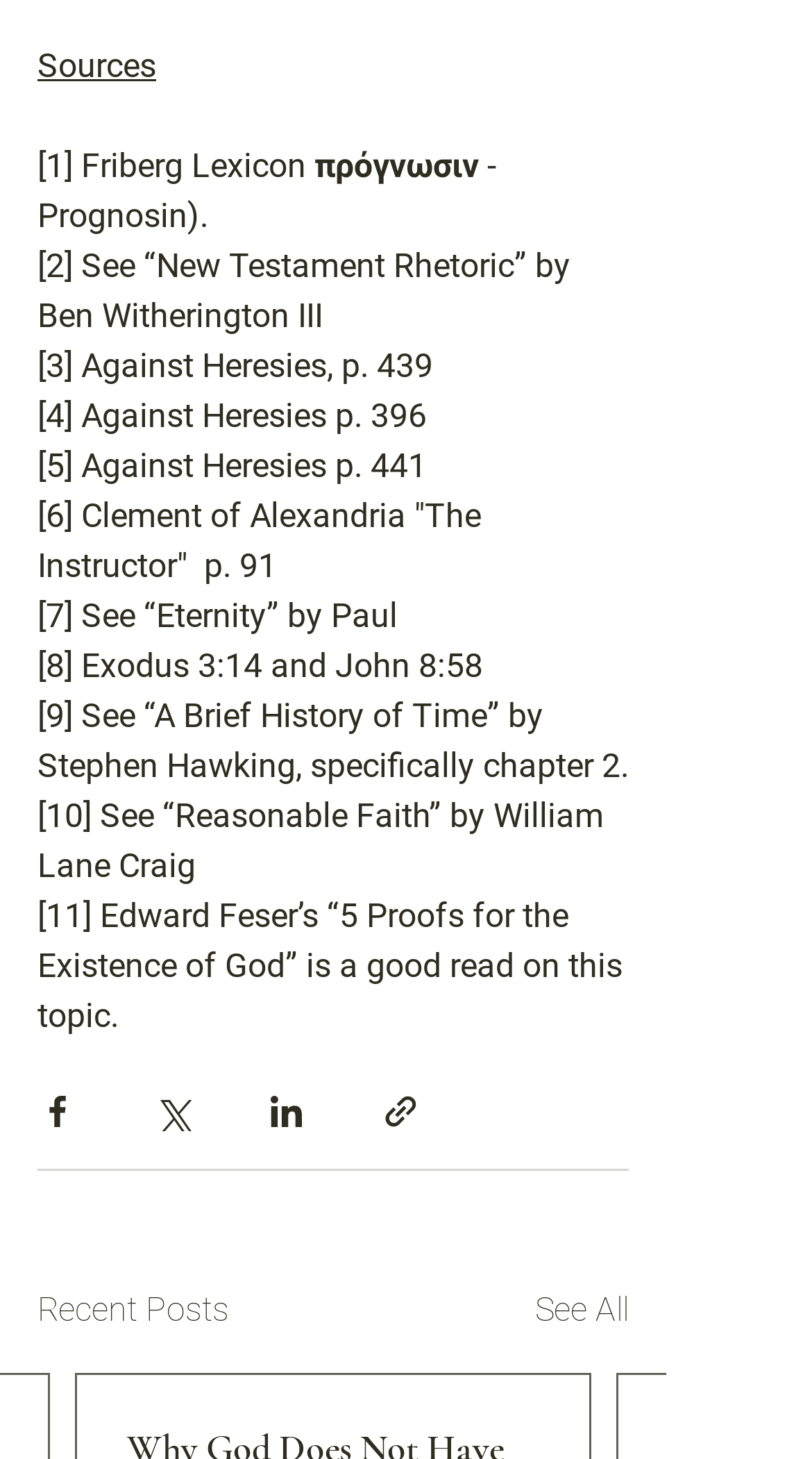Based on the element description, predict the bounding box coordinates (top-left x, top-left y, bottom-right x, bottom-right y) for the UI element in the screenshot: See All

[0.659, 0.88, 0.774, 0.915]